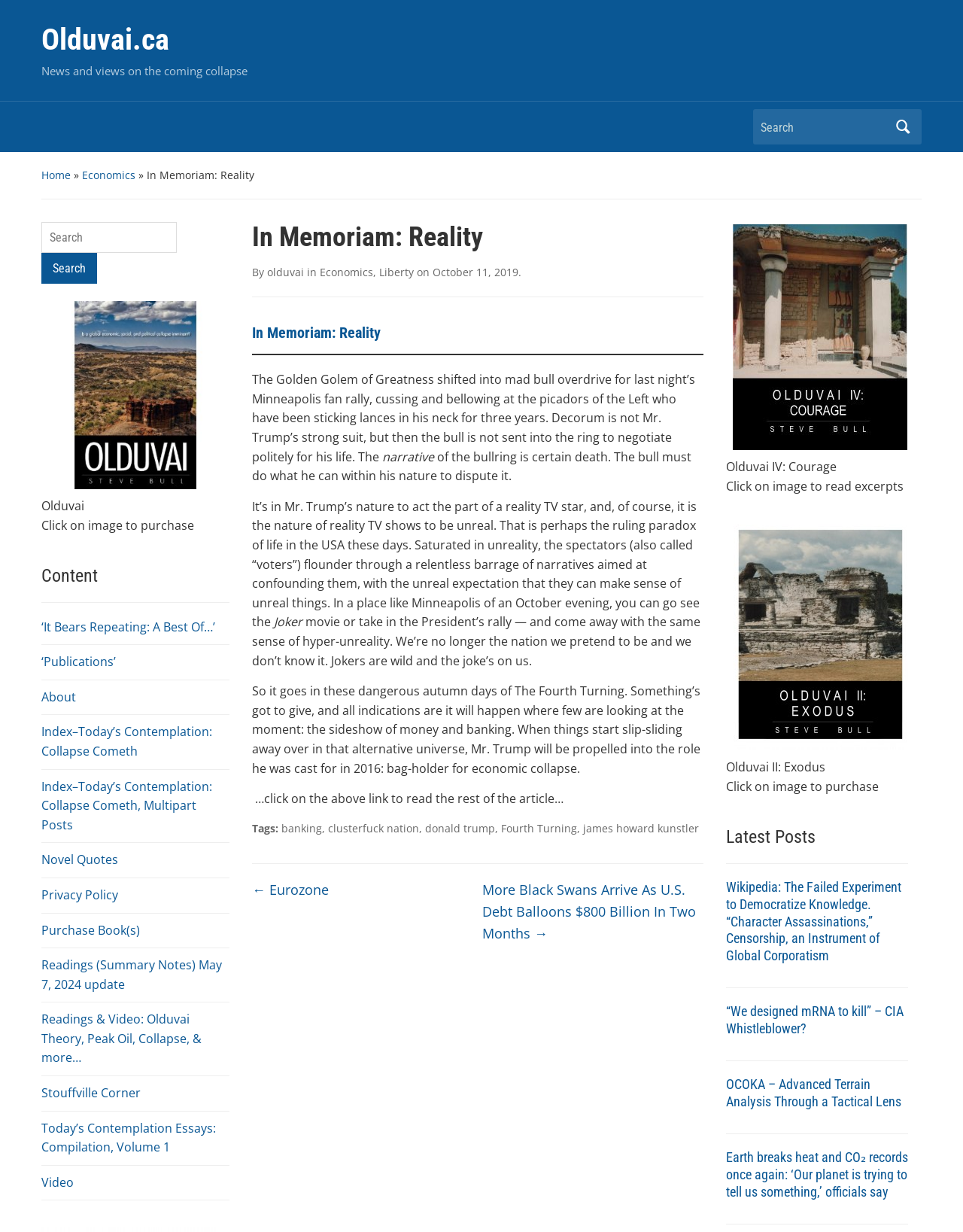Please find the bounding box coordinates of the element that must be clicked to perform the given instruction: "Read the article 'In Memoriam: Reality'". The coordinates should be four float numbers from 0 to 1, i.e., [left, top, right, bottom].

[0.262, 0.263, 0.73, 0.278]